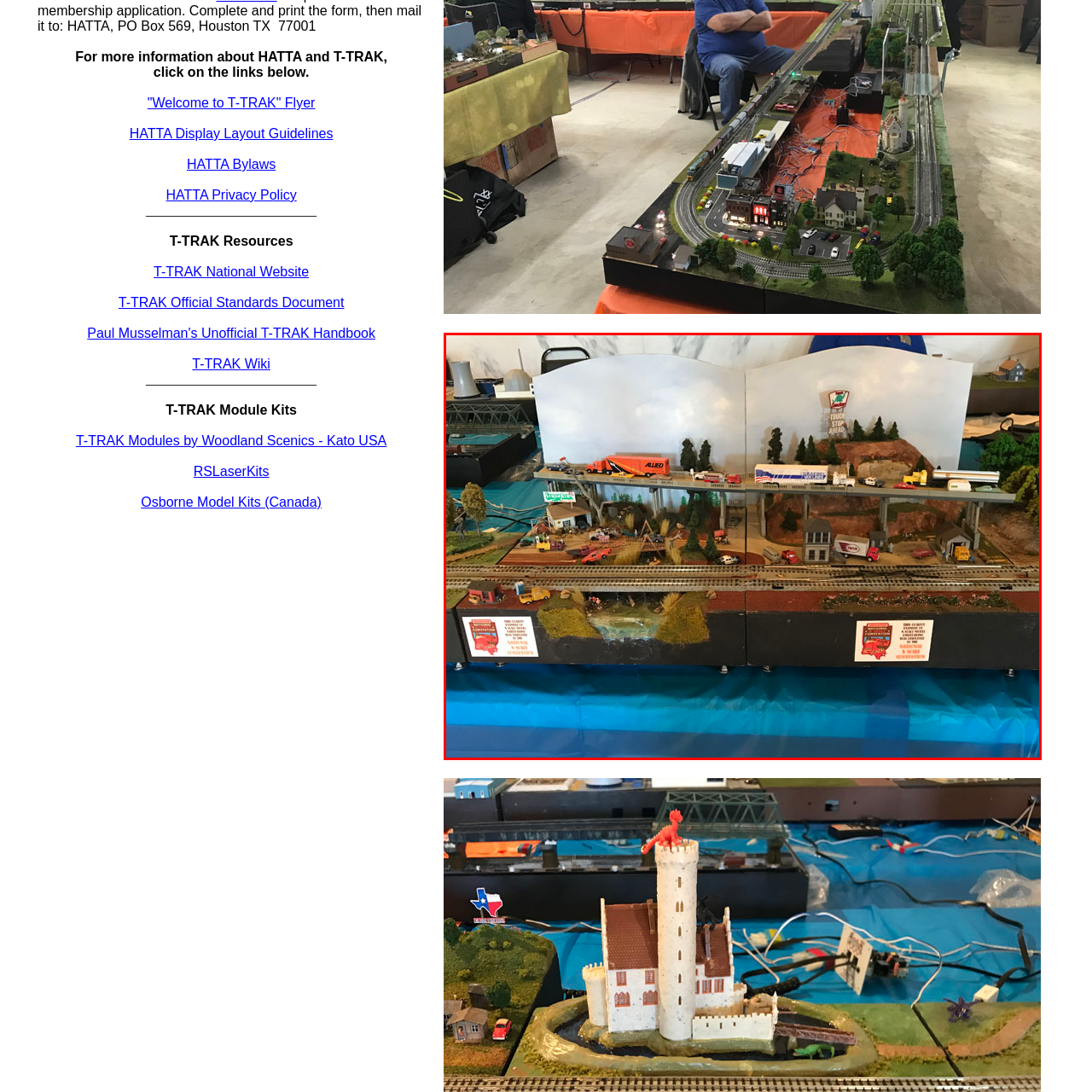Elaborate on the scene depicted within the red bounding box in the image.

The image showcases a detailed miniature model of a T-TRAK layout, representing a vibrant and bustling scene typical of a transportation hub. The layout features a variety of meticulously crafted elements, including several model trucks and vehicles positioned on both the elevated roadway and the ground level, highlighting their interactions with the landscape.

In the foreground, you can see a small area with vehicles and scenic elements like trees and rocks, enhancing the realism of the diorama. A series of train tracks runs through the layout, emphasizing the theme of railway transportation. The backdrop features stylized hills and a sign marked "Truck Stop Area," indicating a service stop for the vehicles depicted.

Overall, this model exemplifies the creativity and craftsmanship of the T-TRAK community, offering a snapshot of a lively transportation scene that invites viewers to explore the details of the miniature world.